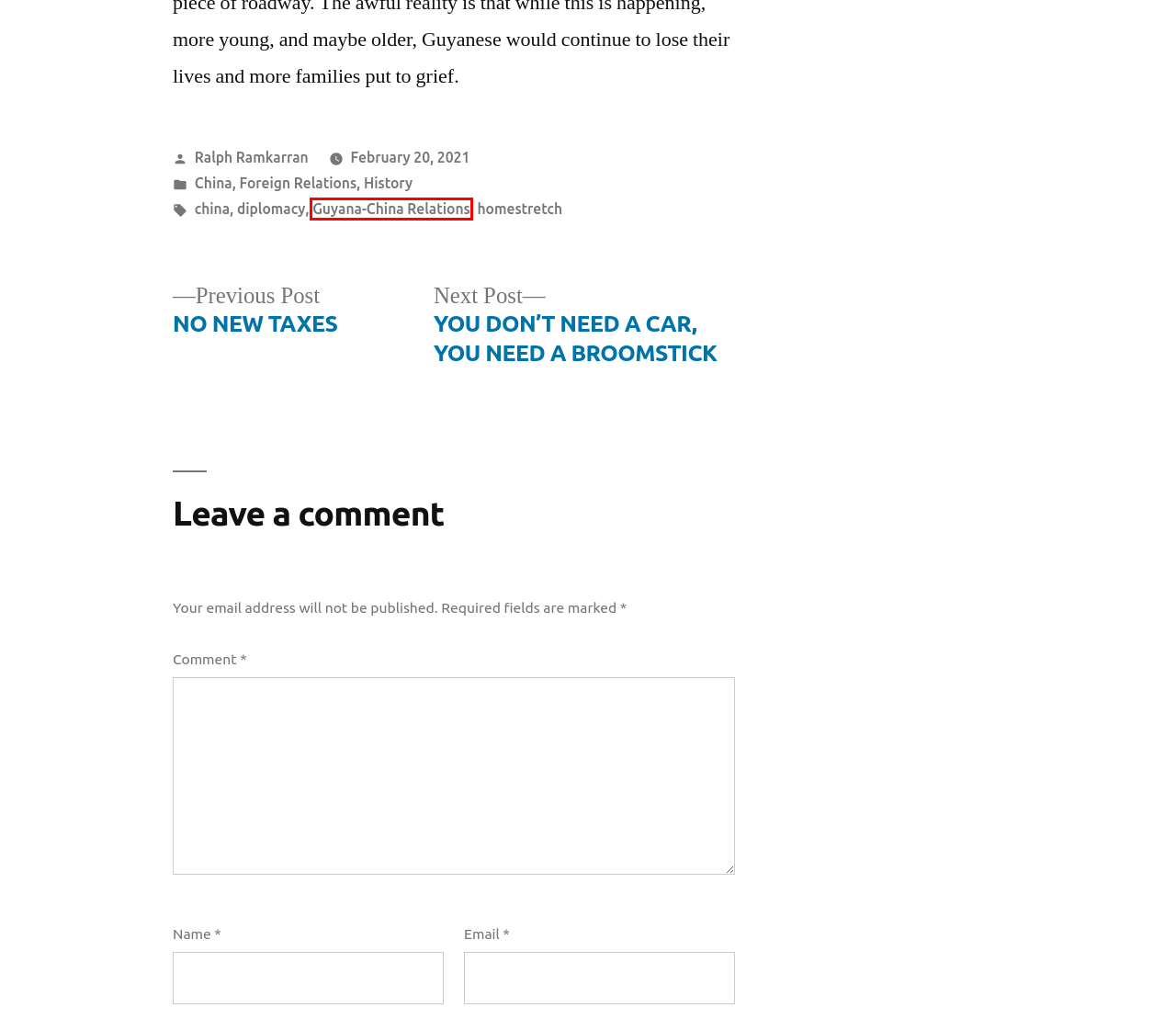You are given a screenshot of a webpage with a red rectangle bounding box around a UI element. Select the webpage description that best matches the new webpage after clicking the element in the bounding box. Here are the candidates:
A. NO NEW TAXES – Conversation Tree
B. China – Conversation Tree
C. china – Conversation Tree
D. Guyana-China Relations – Conversation Tree
E. diplomacy – Conversation Tree
F. YOU DON’T NEED A CAR, YOU NEED A BROOMSTICK – Conversation Tree
G. Foreign Relations – Conversation Tree
H. homestretch – Conversation Tree

D